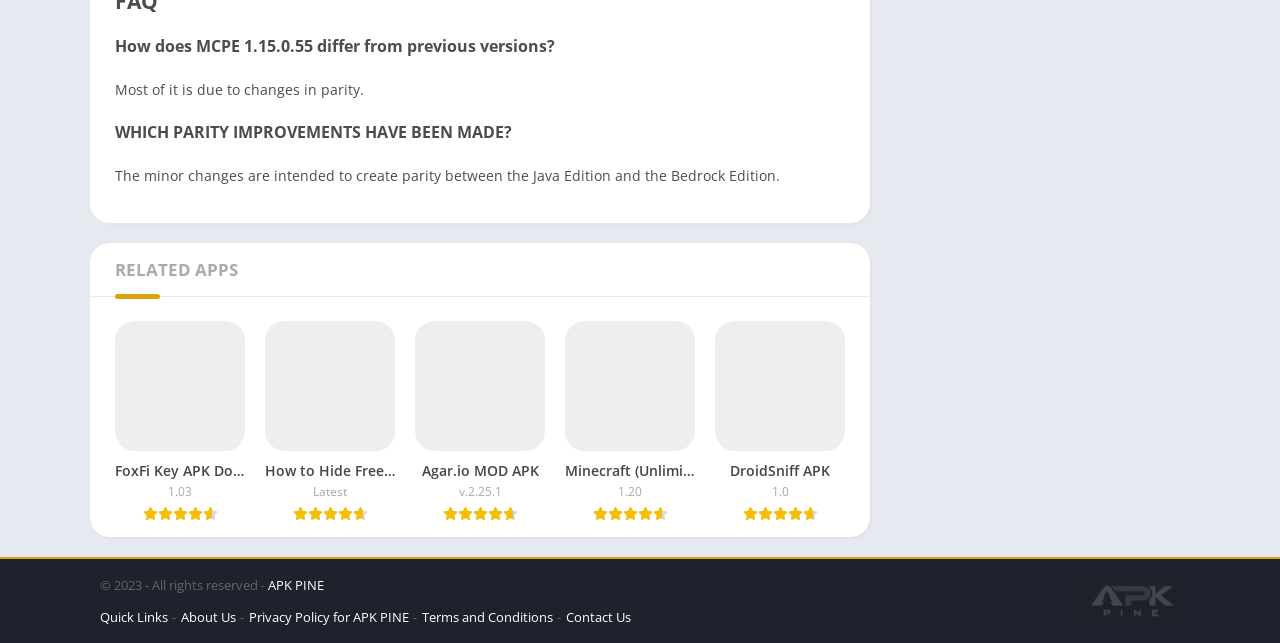Reply to the question with a single word or phrase:
What is the copyright year of the website?

2023